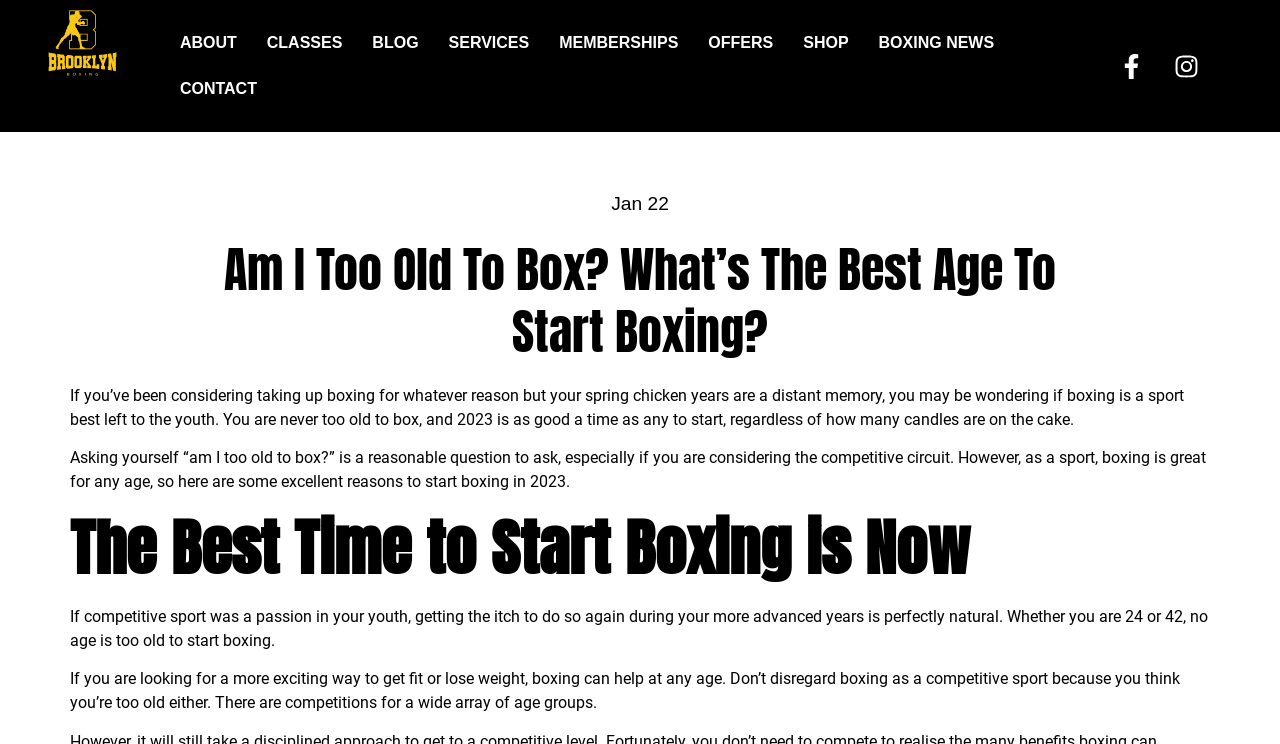What social media platforms are mentioned on the webpage?
Answer the question based on the image using a single word or a brief phrase.

Facebook, Instagram